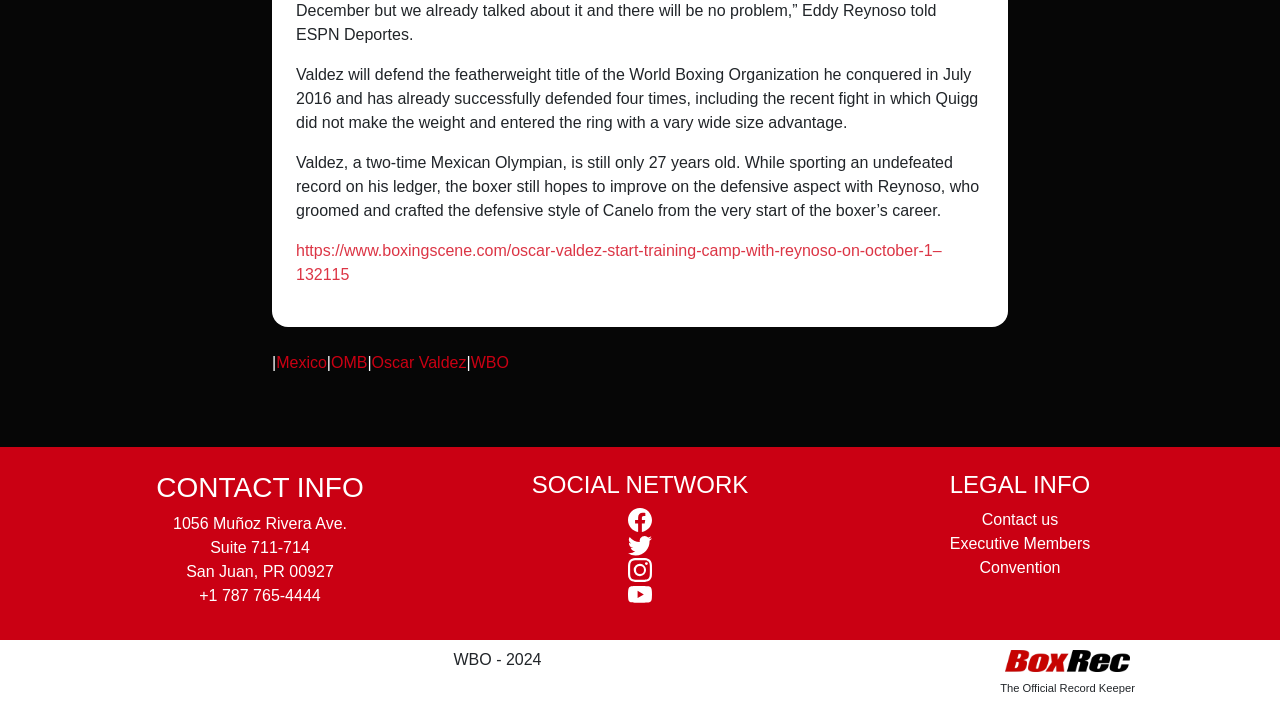Determine the bounding box coordinates of the section I need to click to execute the following instruction: "Contact the organization". Provide the coordinates as four float numbers between 0 and 1, i.e., [left, top, right, bottom].

[0.767, 0.724, 0.827, 0.748]